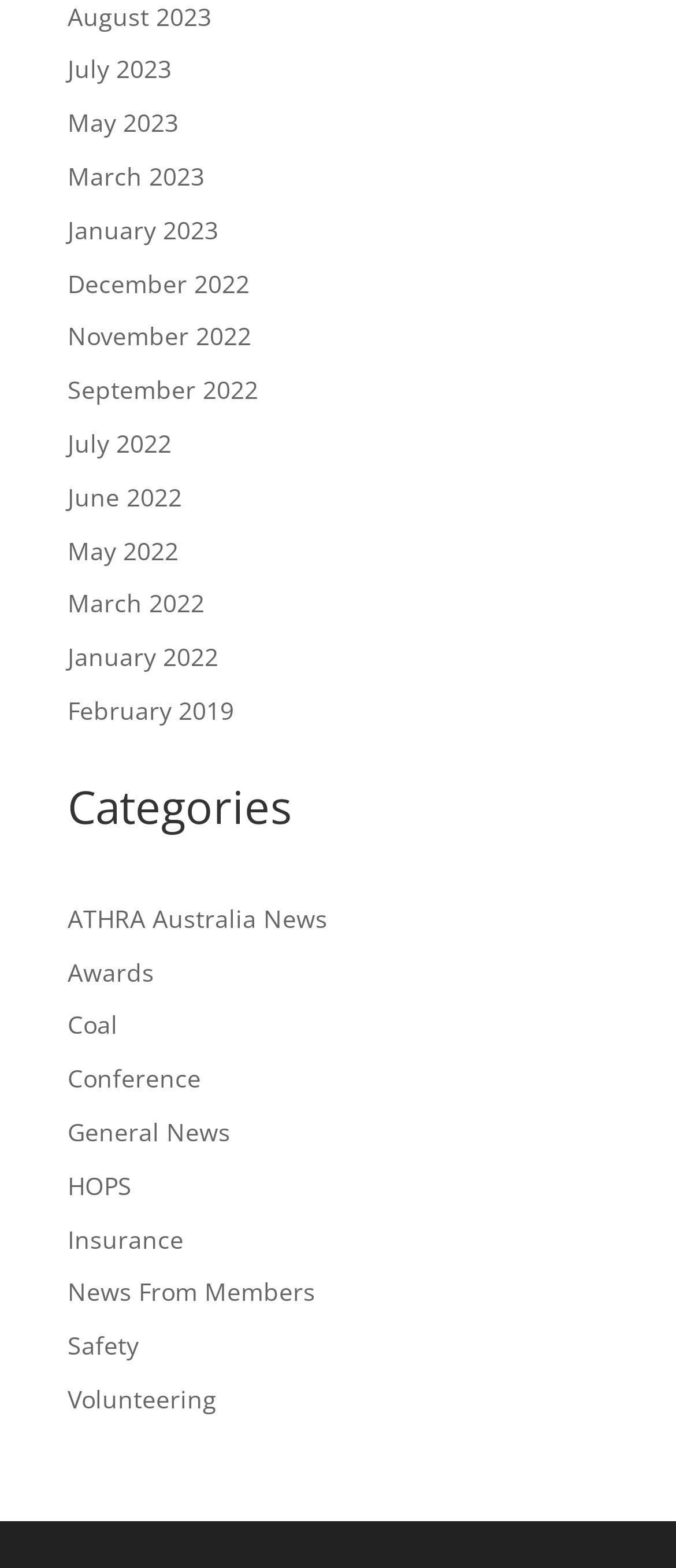Please mark the clickable region by giving the bounding box coordinates needed to complete this instruction: "View news from July 2023".

[0.1, 0.034, 0.254, 0.055]